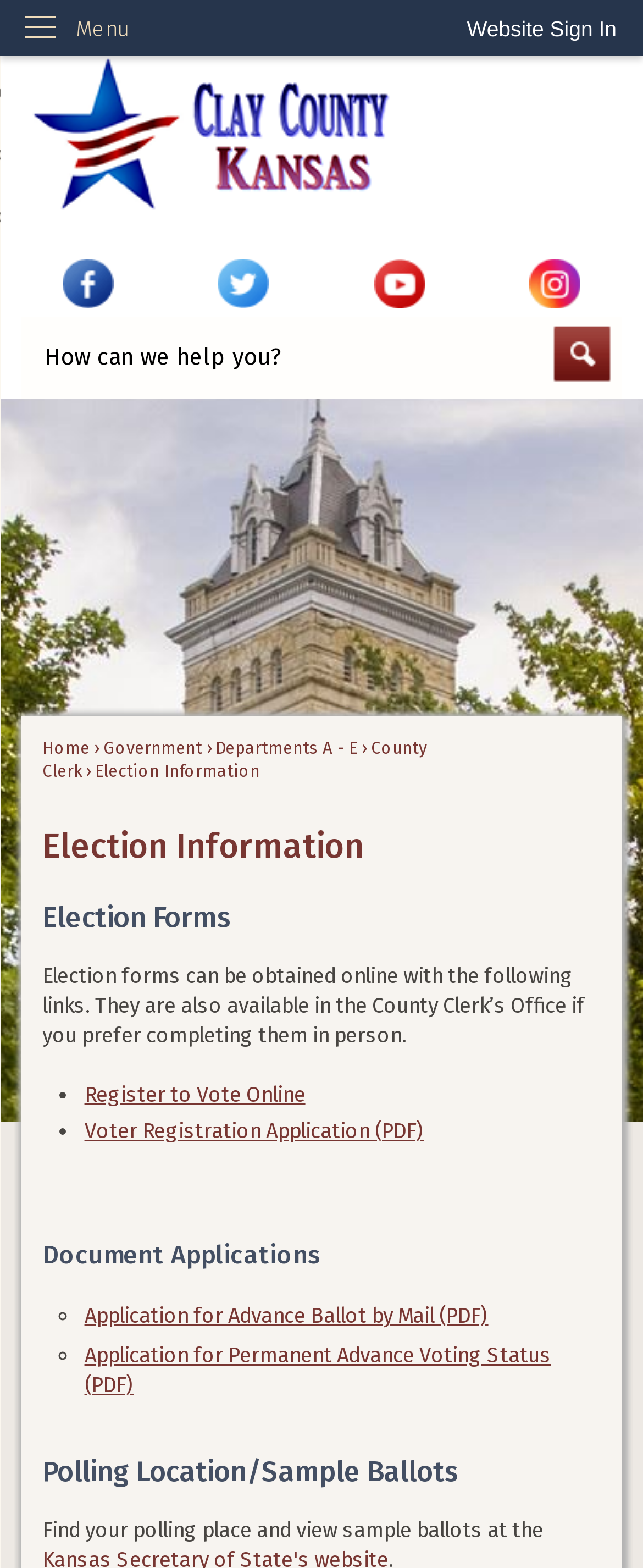Give a concise answer using one word or a phrase to the following question:
What is the purpose of this webpage?

Election information and forms